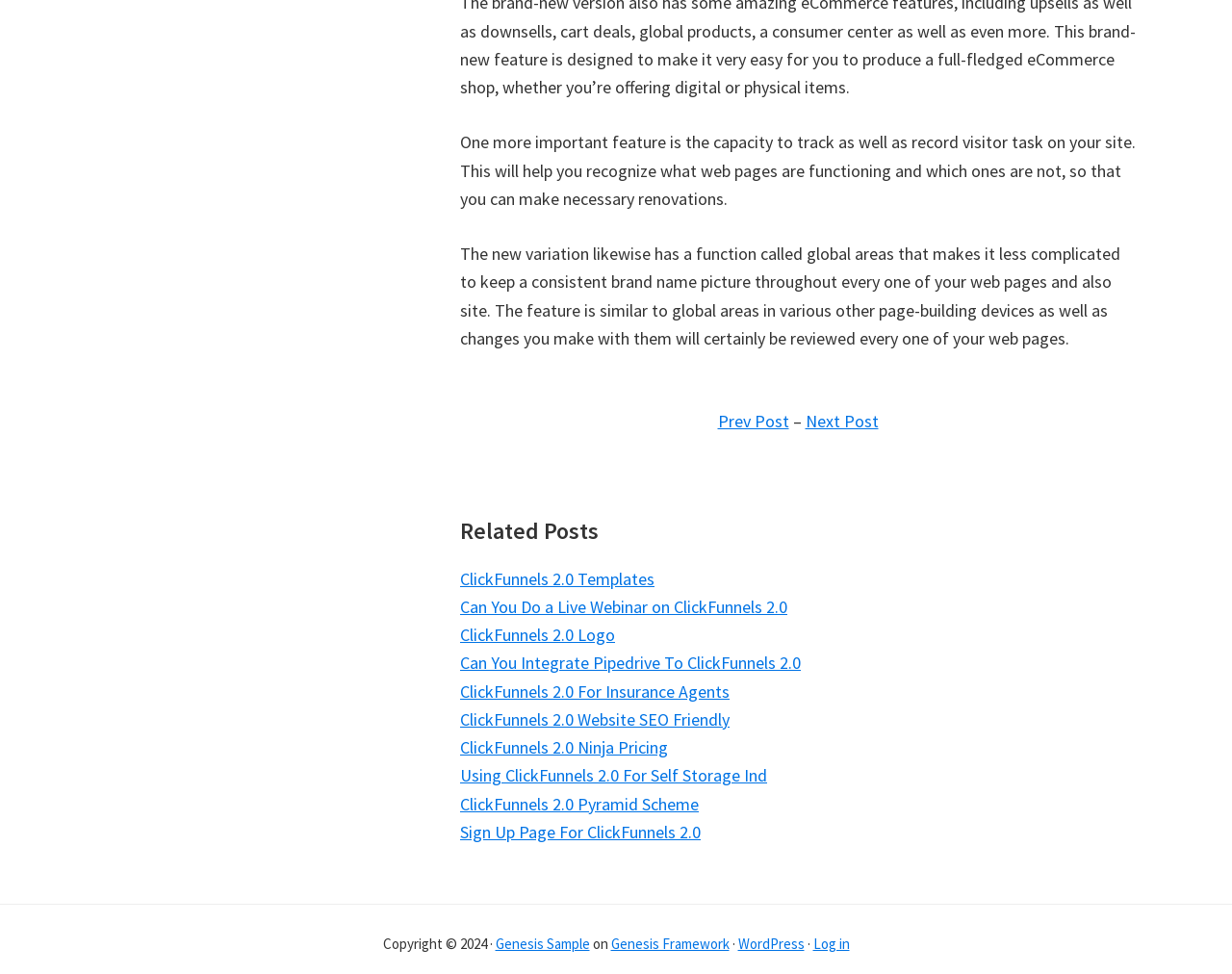Is there a login feature?
Look at the image and respond with a single word or a short phrase.

Yes